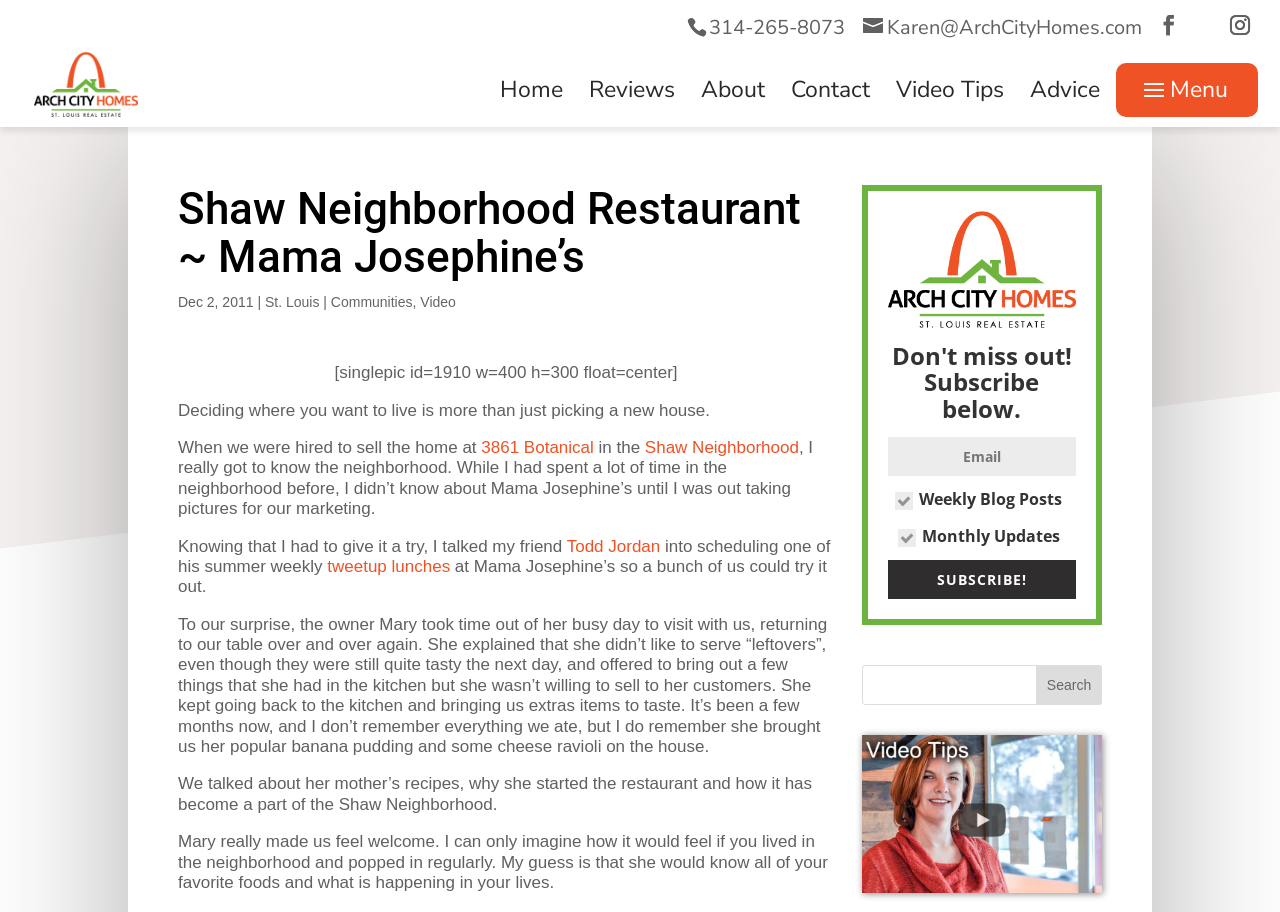Please provide a brief answer to the following inquiry using a single word or phrase:
What is the topic of the blog post?

Shaw Neighborhood Restaurant